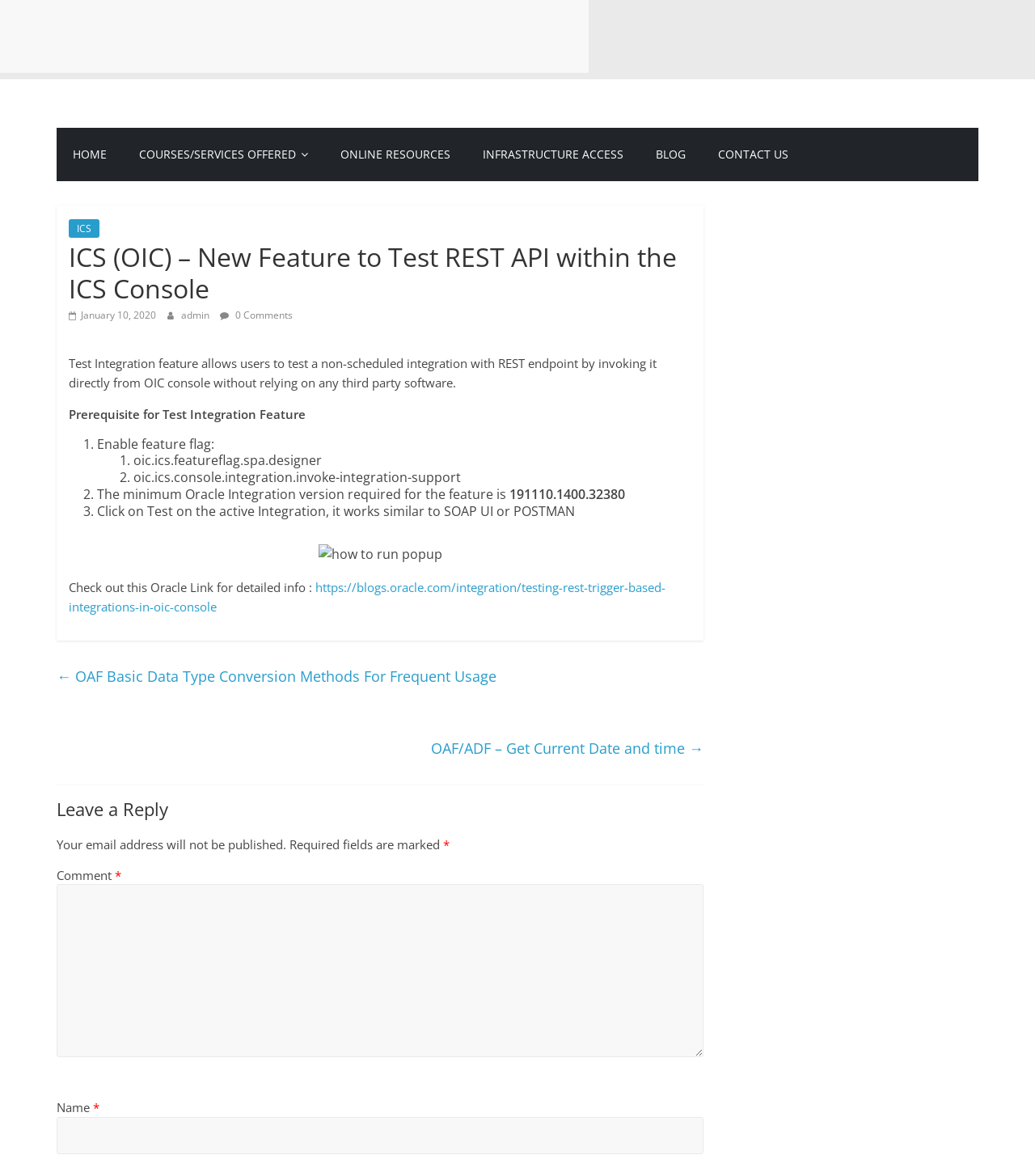Could you find the bounding box coordinates of the clickable area to complete this instruction: "Click on BLOG"?

[0.618, 0.108, 0.678, 0.154]